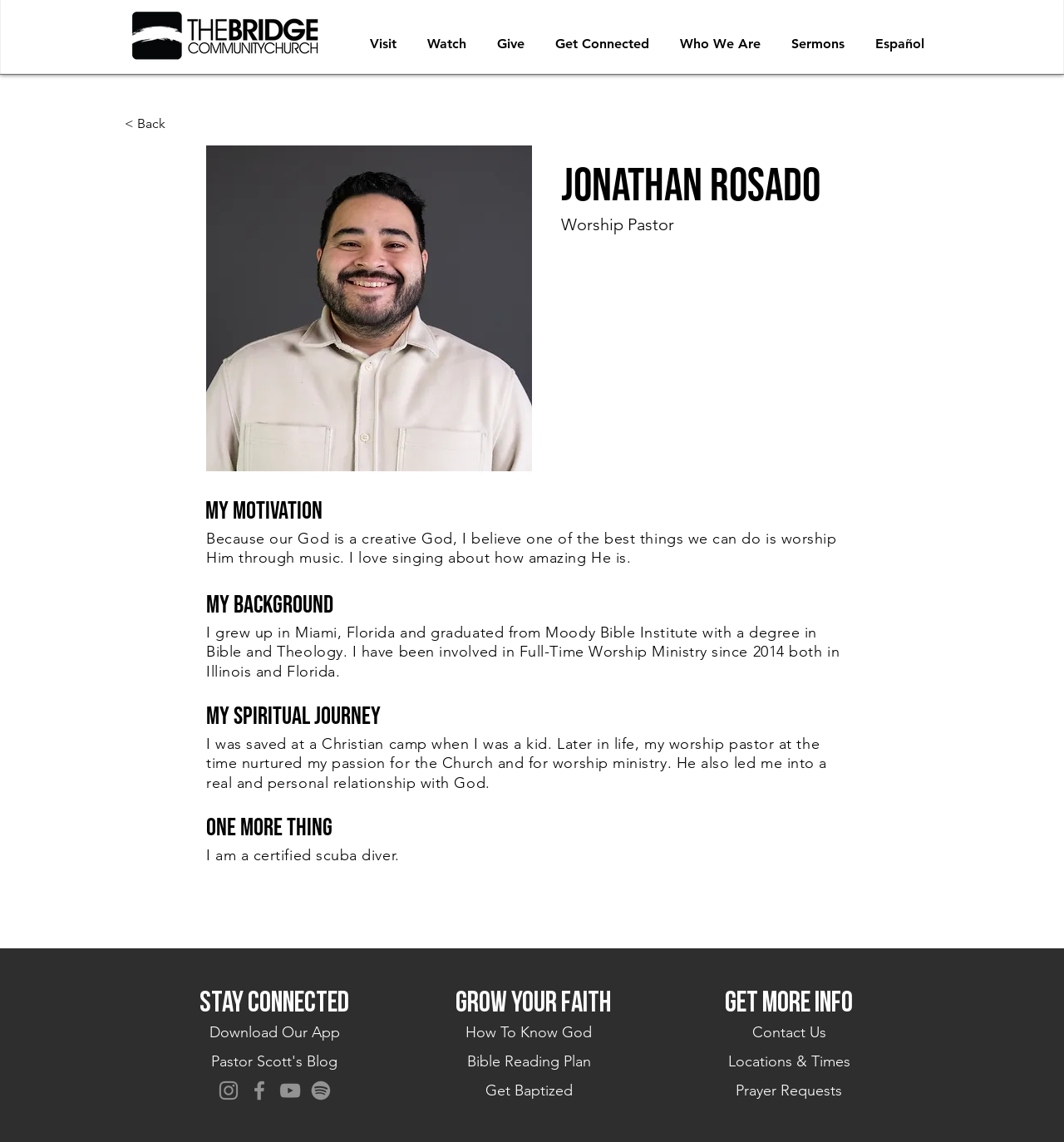What is the name of the image on the webpage?
Provide a thorough and detailed answer to the question.

I can see that there is an image on the webpage with the description 'Jonathan Rosado.jpg', which suggests that the image is a photo of Jonathan Rosado.